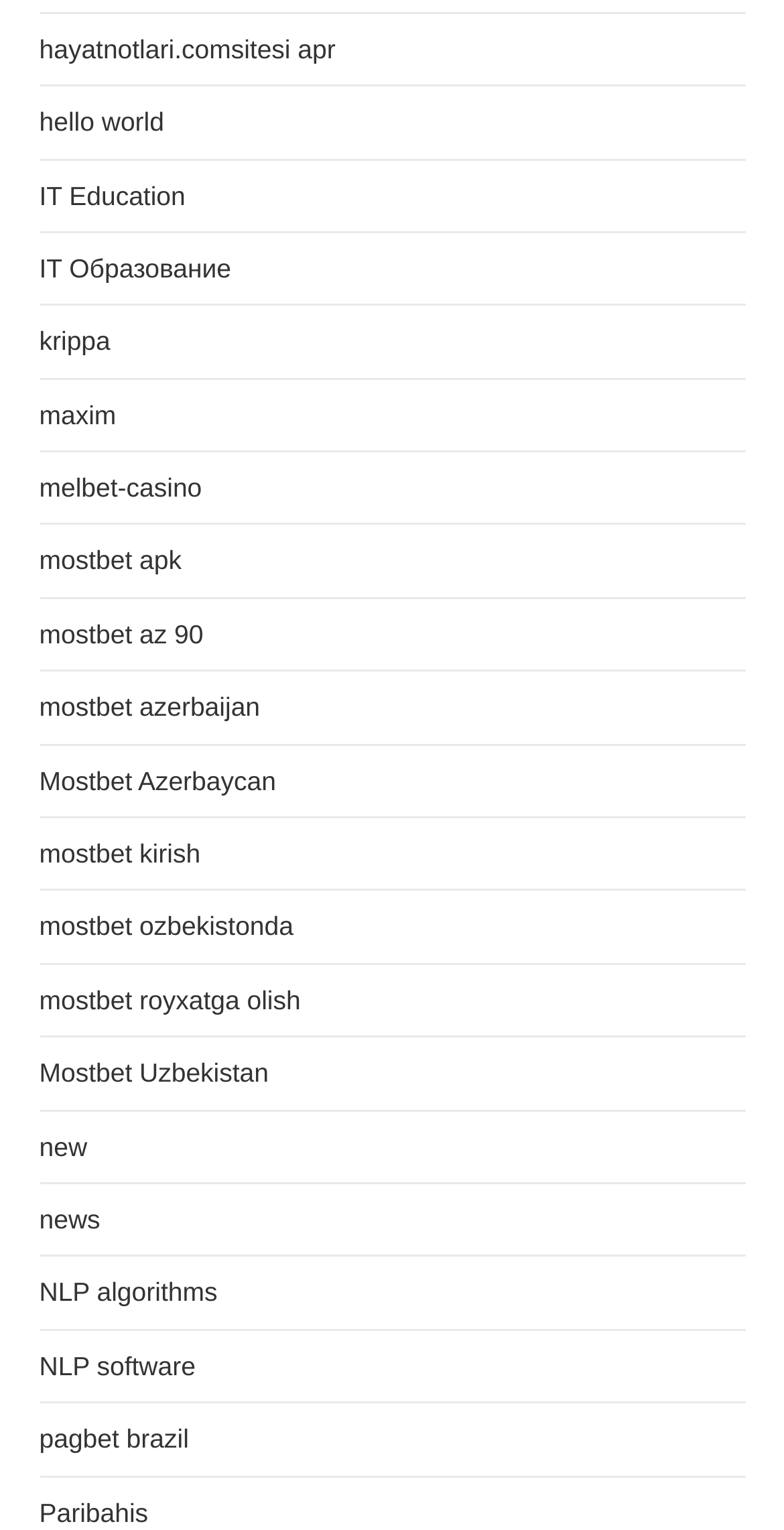Identify the bounding box coordinates of the section to be clicked to complete the task described by the following instruction: "read about IT Education". The coordinates should be four float numbers between 0 and 1, formatted as [left, top, right, bottom].

[0.05, 0.118, 0.237, 0.137]